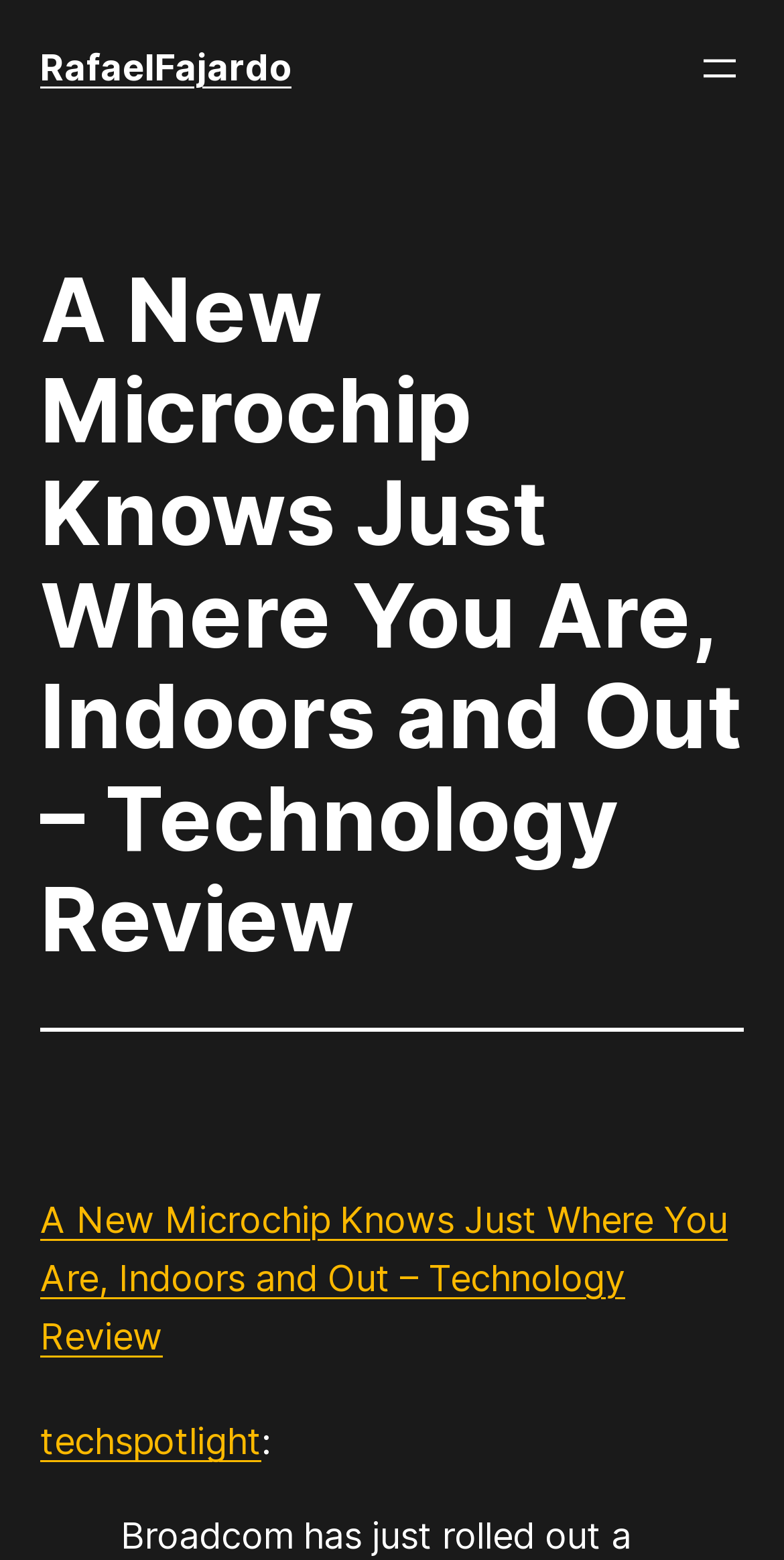Identify the bounding box of the UI element described as follows: "techspotlight". Provide the coordinates as four float numbers in the range of 0 to 1 [left, top, right, bottom].

[0.051, 0.911, 0.333, 0.938]